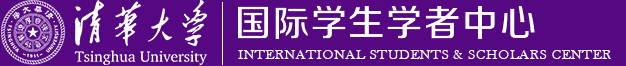Illustrate the image with a detailed and descriptive caption.

The image features the header for the International Students & Scholars Center at Tsinghua University, presented in a vibrant purple background. The text prominently displays both English and Chinese captions. The English title reads "INTERNATIONAL STUDENTS & SCHOLARS CENTER," while the Chinese characters represent the same, emphasizing the center's focus on supporting international students. Additionally, the Tsinghua University logo is featured on the left, adding an official and academic touch to the design. This header likely serves as an important navigation element for students seeking information and resources related to their studies and stay at the university.